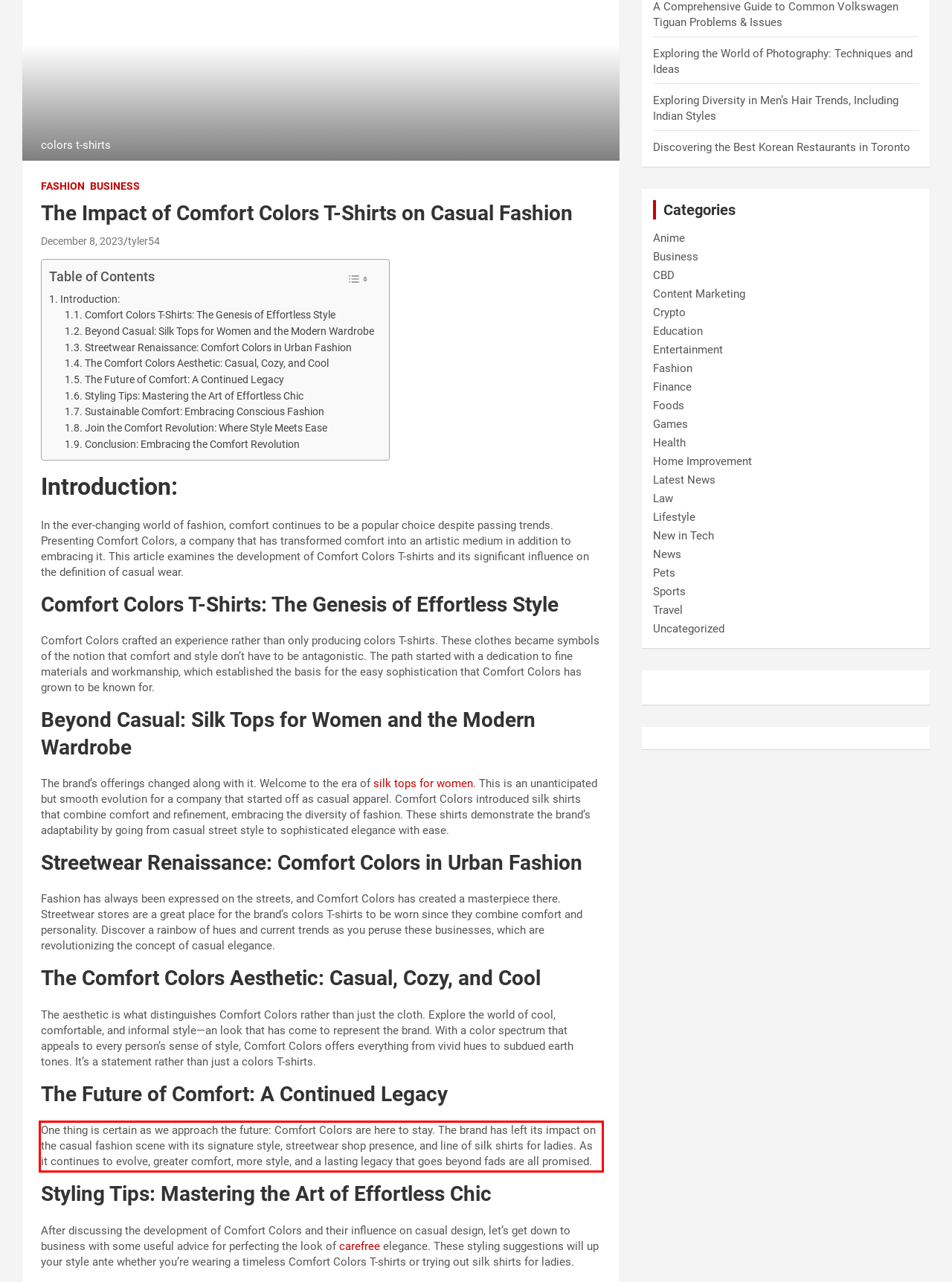Please analyze the provided webpage screenshot and perform OCR to extract the text content from the red rectangle bounding box.

One thing is certain as we approach the future: Comfort Colors are here to stay. The brand has left its impact on the casual fashion scene with its signature style, streetwear shop presence, and line of silk shirts for ladies. As it continues to evolve, greater comfort, more style, and a lasting legacy that goes beyond fads are all promised.